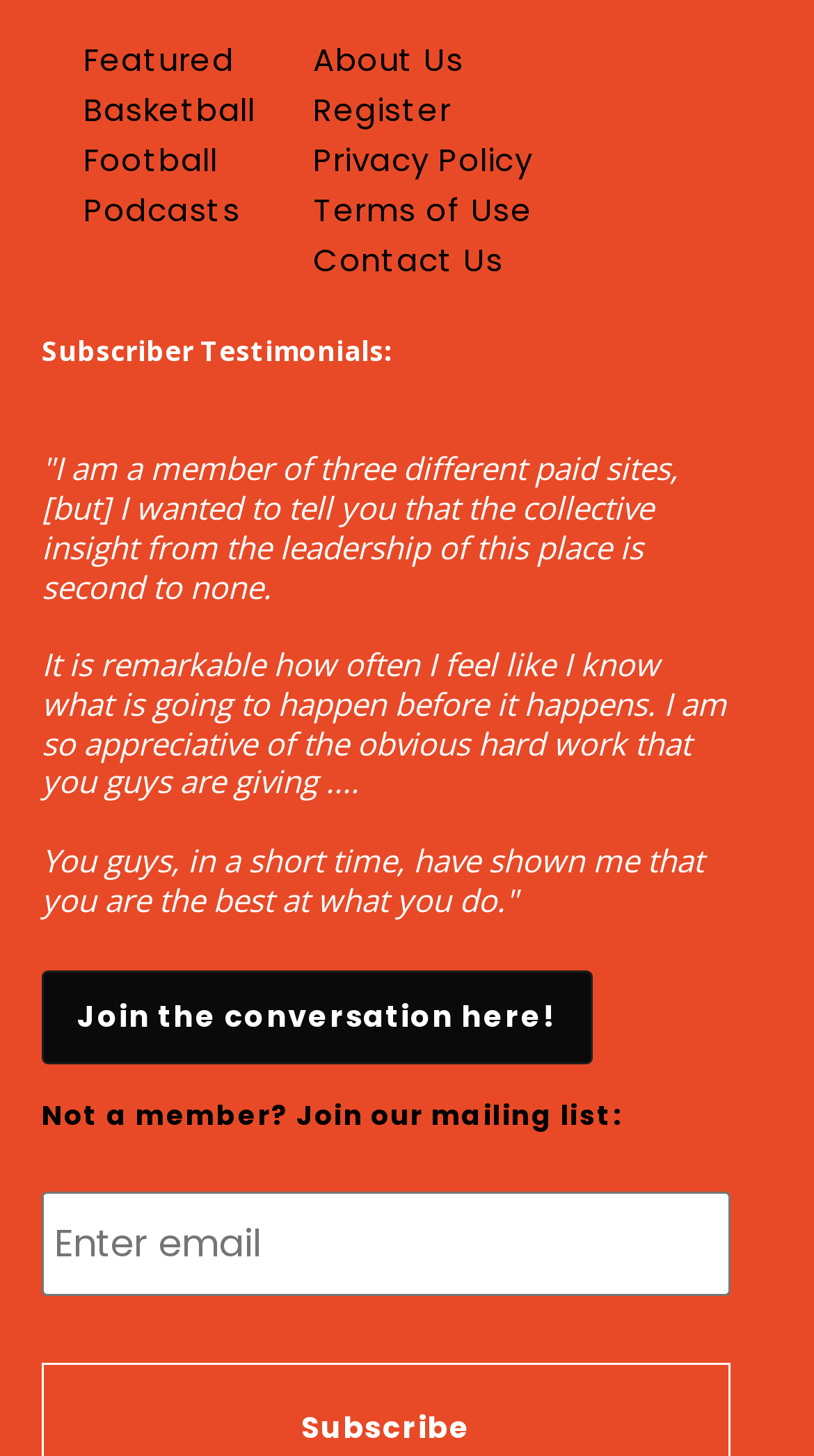Kindly determine the bounding box coordinates for the area that needs to be clicked to execute this instruction: "Join the conversation".

[0.051, 0.667, 0.727, 0.731]